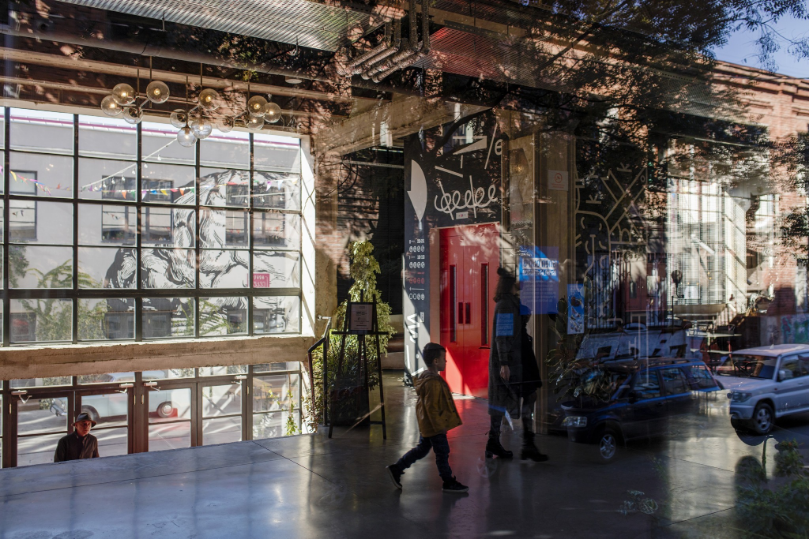What is depicted on the adjacent building?
Look at the screenshot and respond with a single word or phrase.

A mural